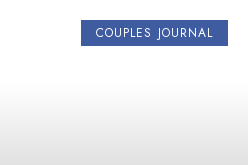From the image, can you give a detailed response to the question below:
What is the shape of the text container?

The caption states that the text is 'presented in a clean and modern font within a solid blue rectangle', which implies that the text is contained within a rectangular shape with a solid blue color.